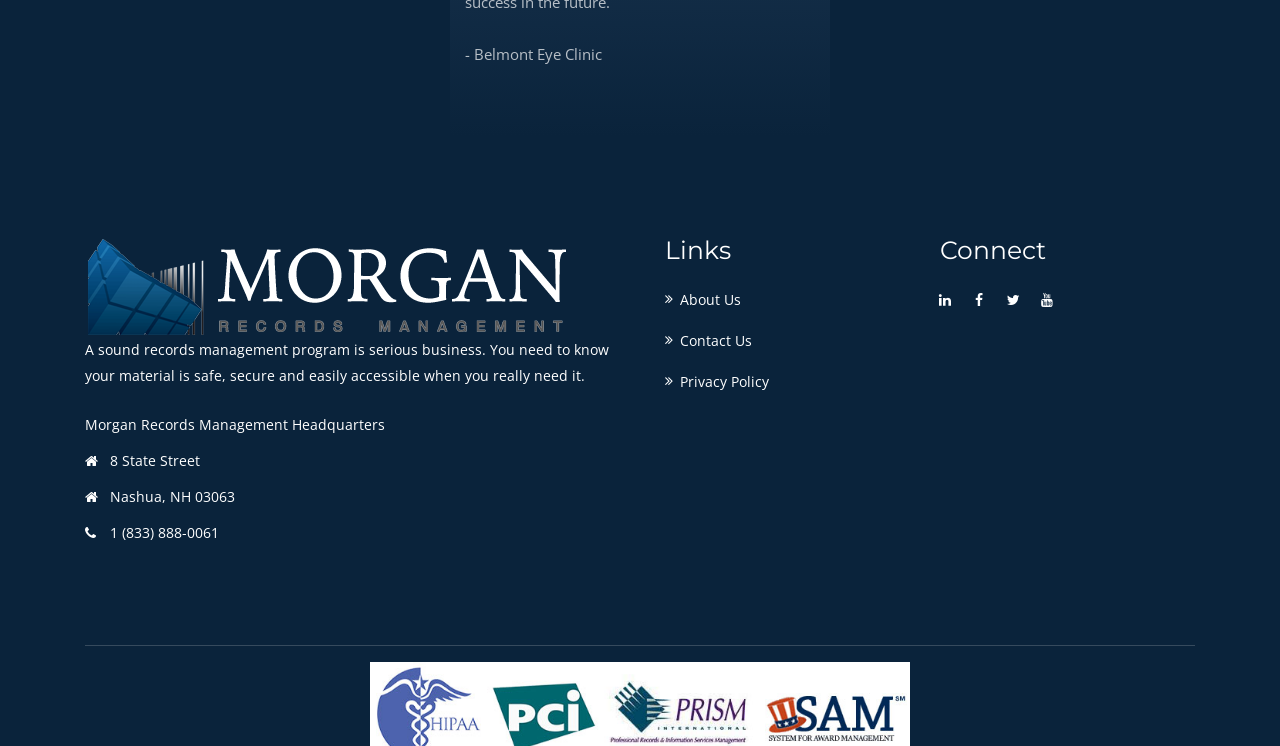Show the bounding box coordinates for the HTML element described as: "Contact Us".

[0.52, 0.443, 0.711, 0.471]